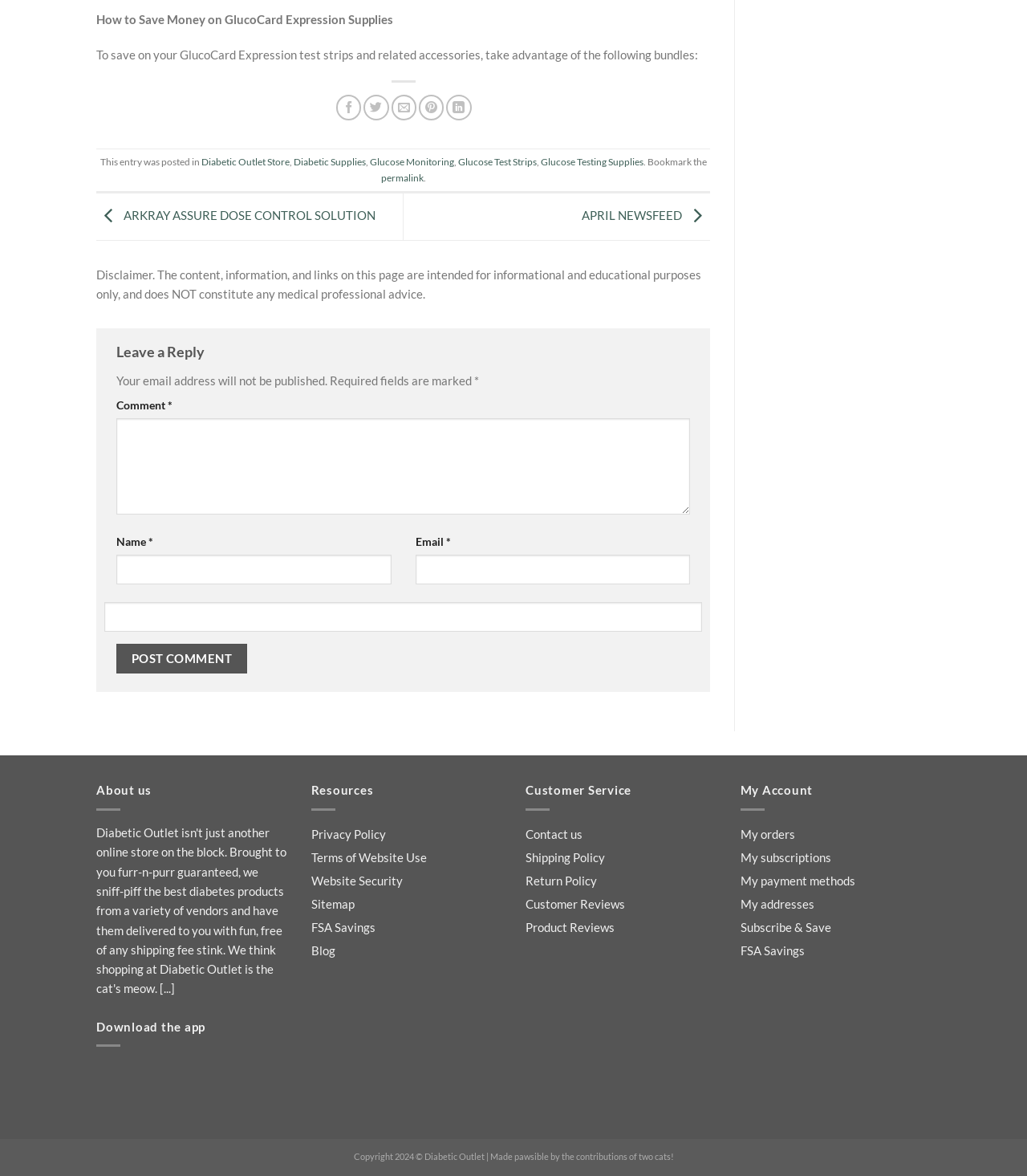Highlight the bounding box coordinates of the element you need to click to perform the following instruction: "Contact us."

[0.512, 0.703, 0.567, 0.715]